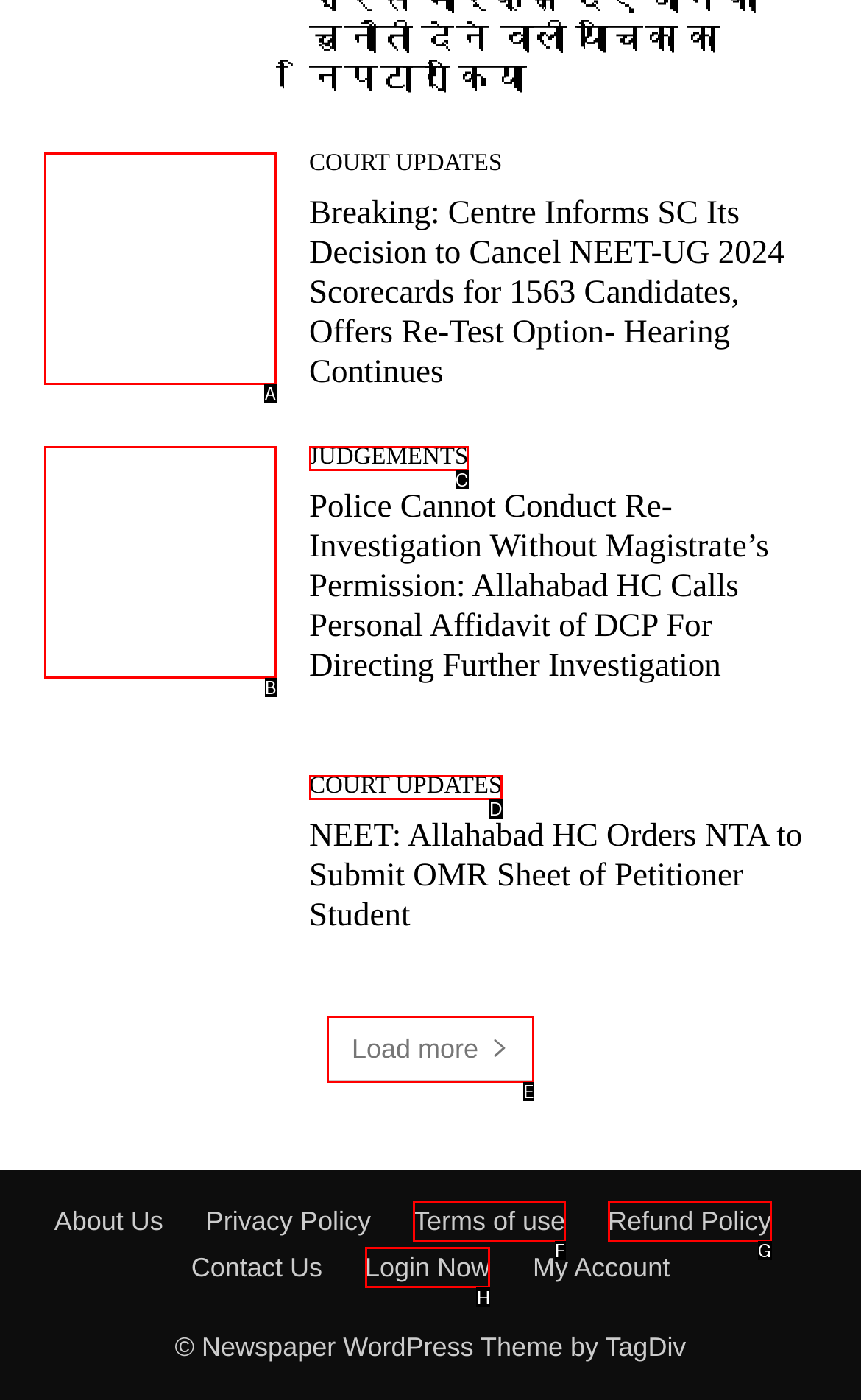What option should I click on to execute the task: Log in to my account? Give the letter from the available choices.

H